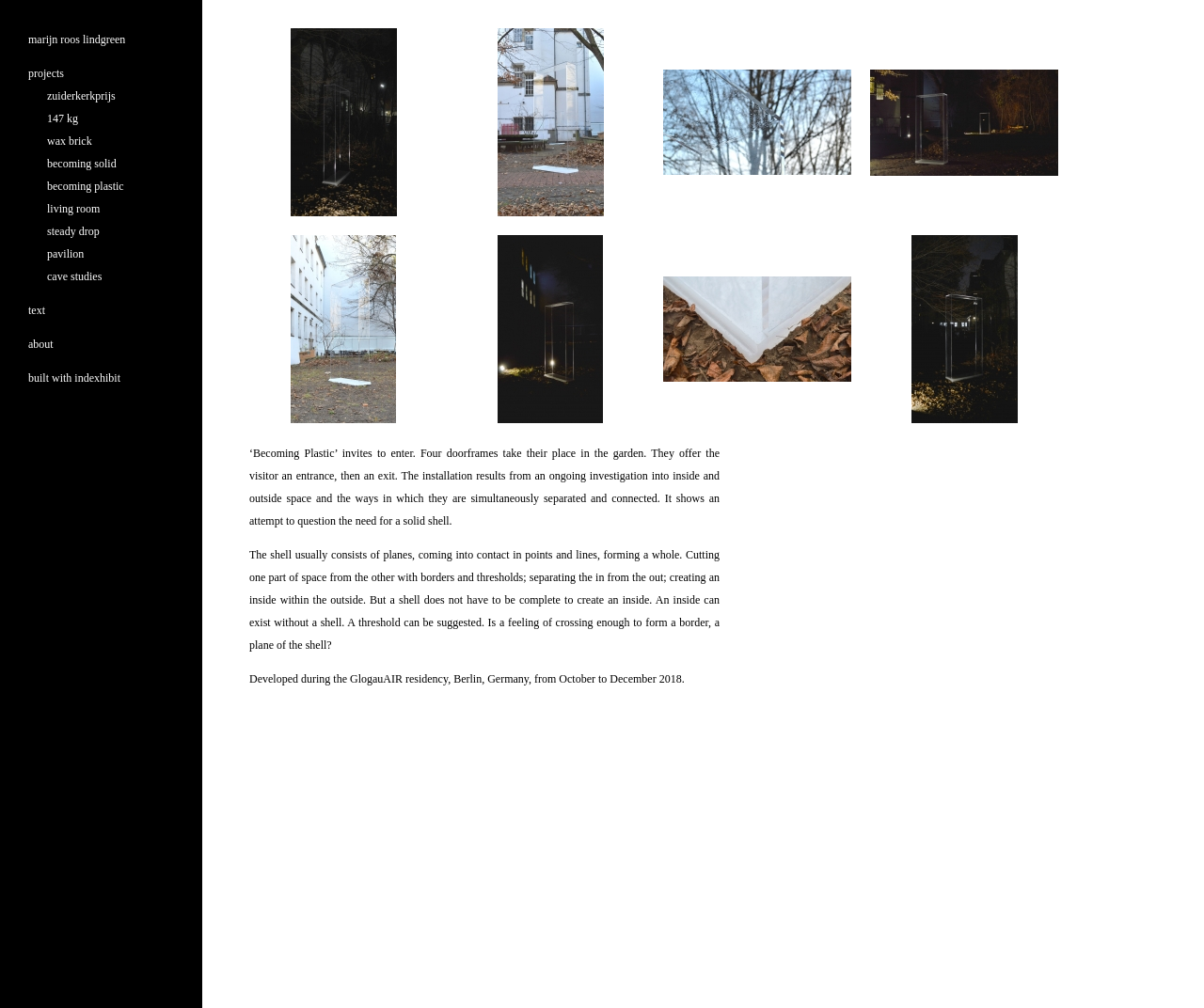What is the title of the installation?
Deliver a detailed and extensive answer to the question.

The title of the installation is mentioned in the text description, where it says '‘Becoming Plastic’ invites to enter...'.